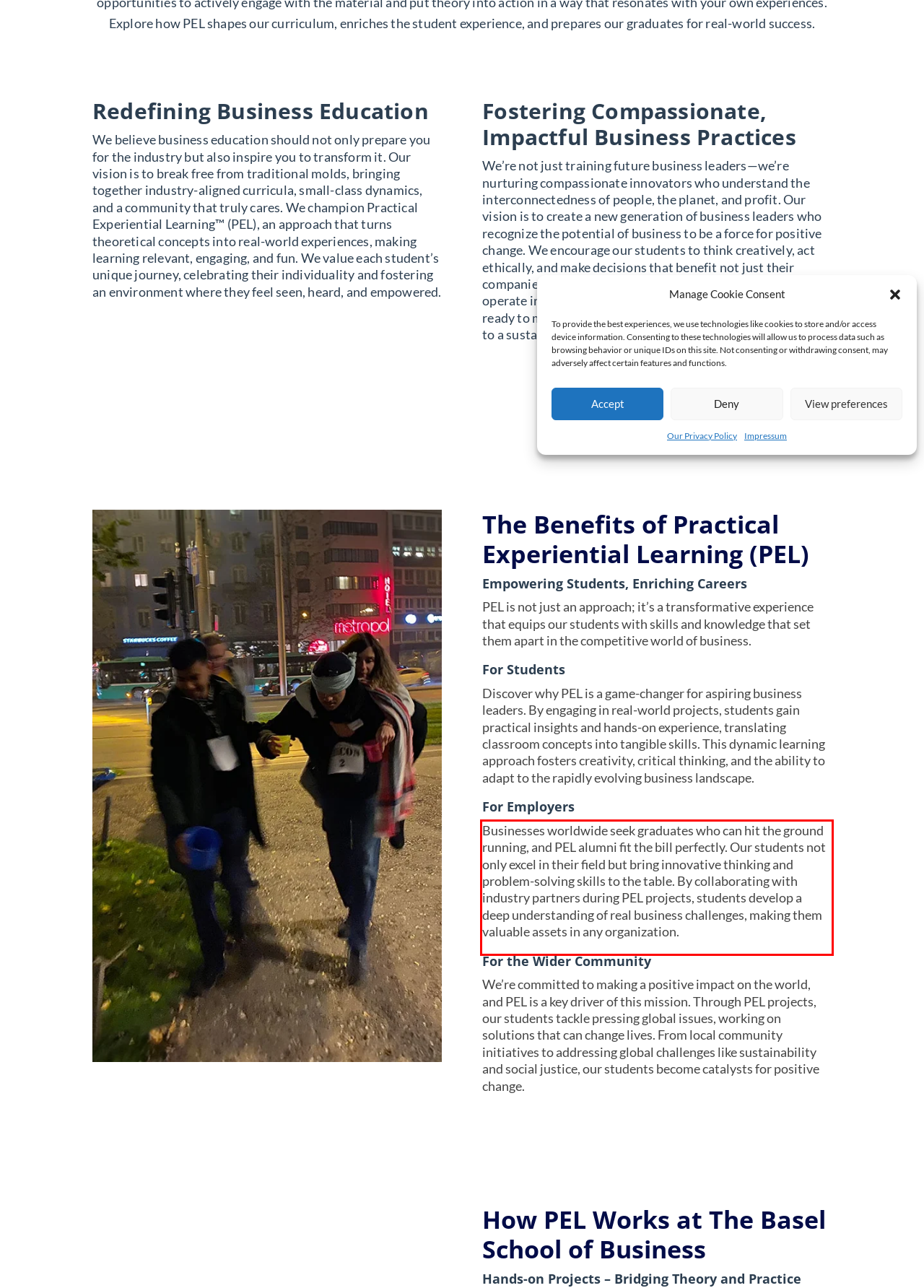Look at the webpage screenshot and recognize the text inside the red bounding box.

Businesses worldwide seek graduates who can hit the ground running, and PEL alumni fit the bill perfectly. Our students not only excel in their field but bring innovative thinking and problem-solving skills to the table. By collaborating with industry partners during PEL projects, students develop a deep understanding of real business challenges, making them valuable assets in any organization.